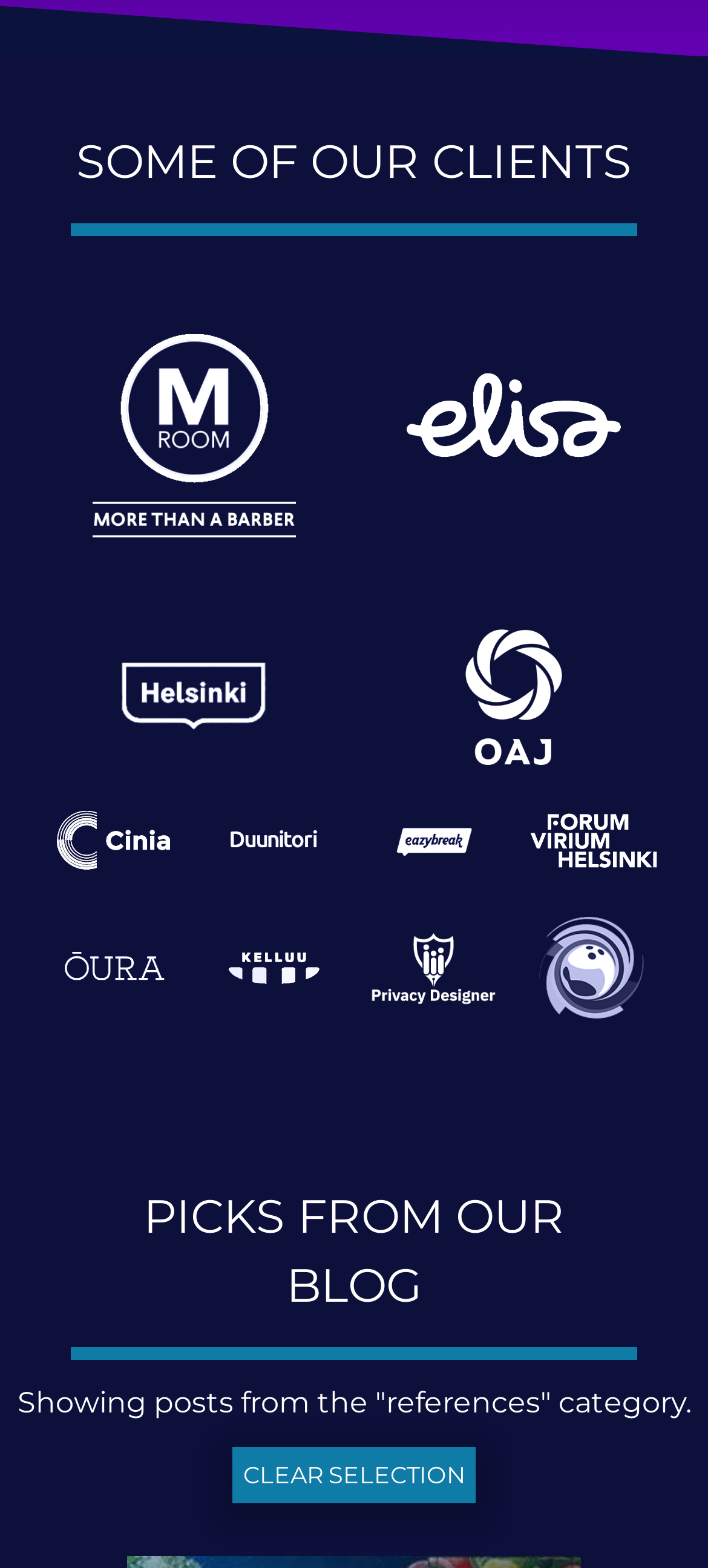Please give a succinct answer using a single word or phrase:
How many headings are on the page?

2